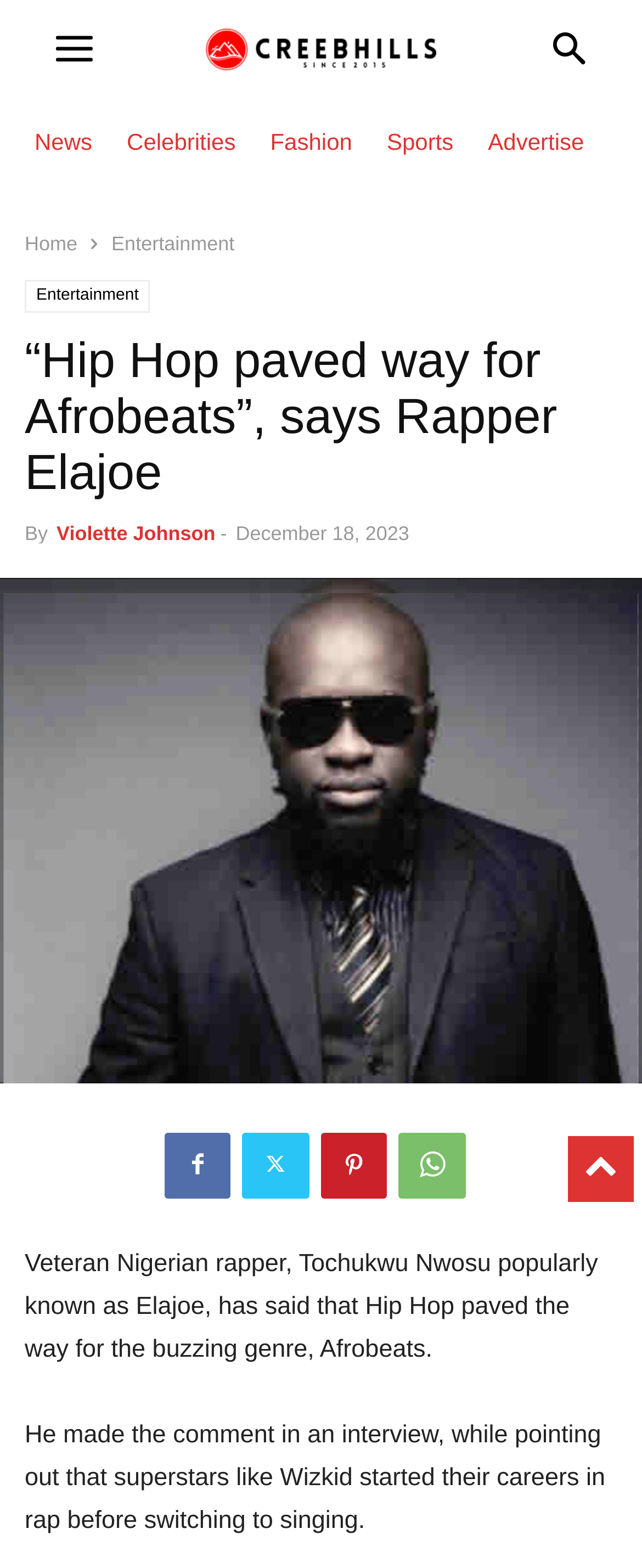Please identify the bounding box coordinates of the area I need to click to accomplish the following instruction: "Visit the Home page".

[0.038, 0.148, 0.121, 0.163]